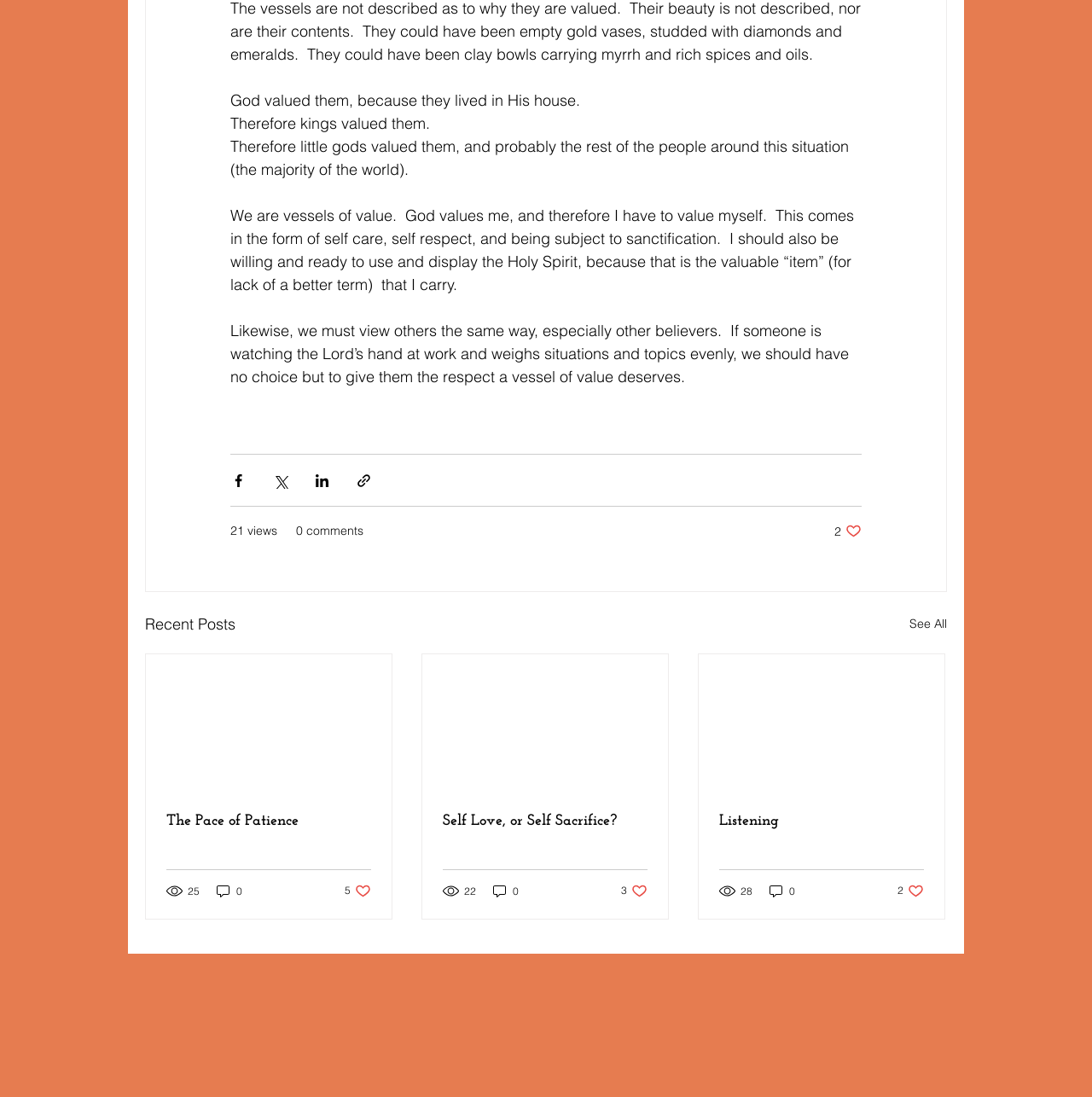Please identify the bounding box coordinates of the area that needs to be clicked to fulfill the following instruction: "Like the post."

[0.764, 0.477, 0.789, 0.492]